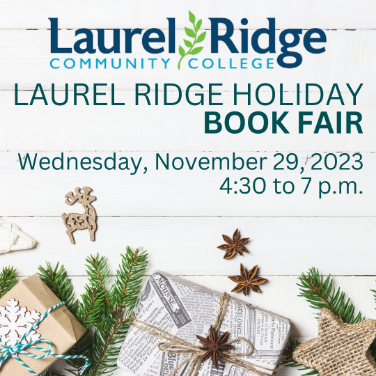Using a single word or phrase, answer the following question: 
Where is the Holiday Book Fair being held?

Laurel Ridge Community College